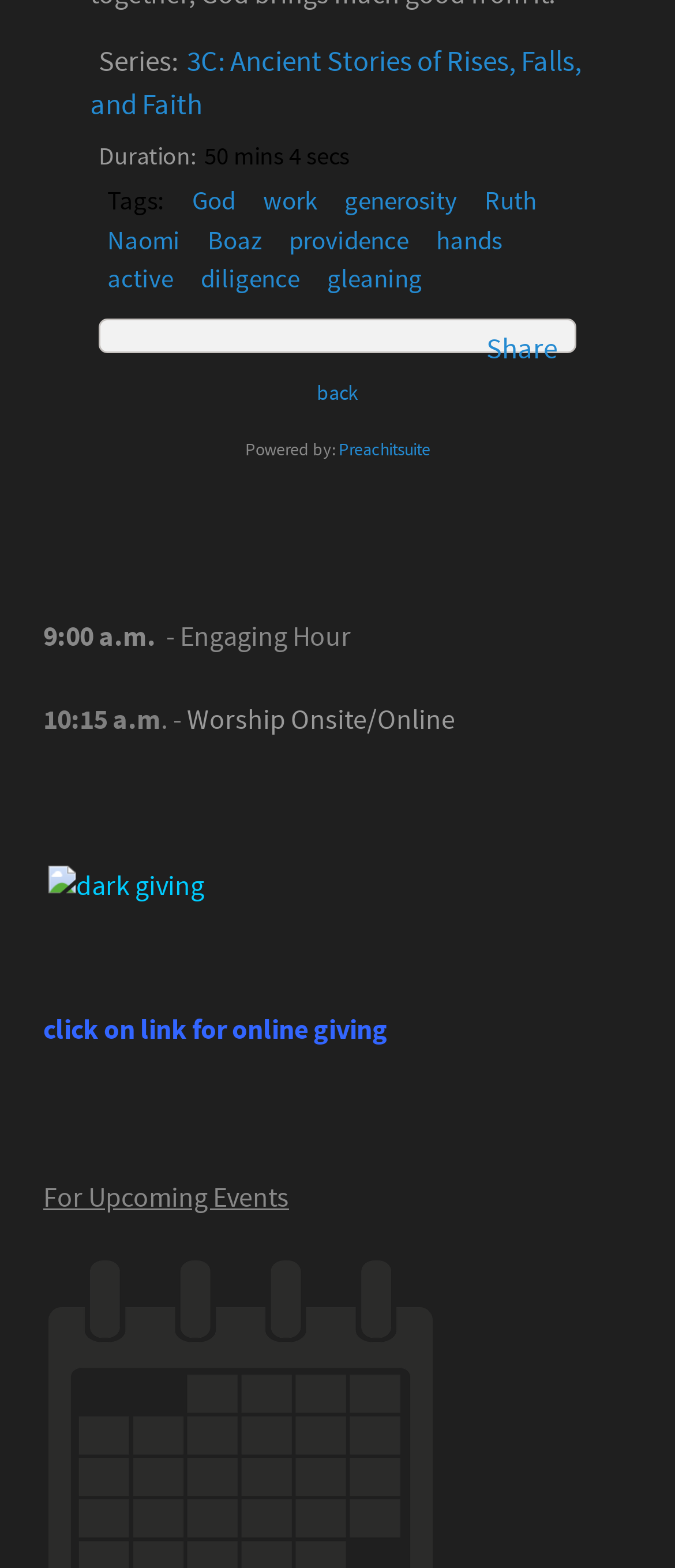Please locate the bounding box coordinates for the element that should be clicked to achieve the following instruction: "Click on the link to share". Ensure the coordinates are given as four float numbers between 0 and 1, i.e., [left, top, right, bottom].

[0.721, 0.211, 0.826, 0.235]